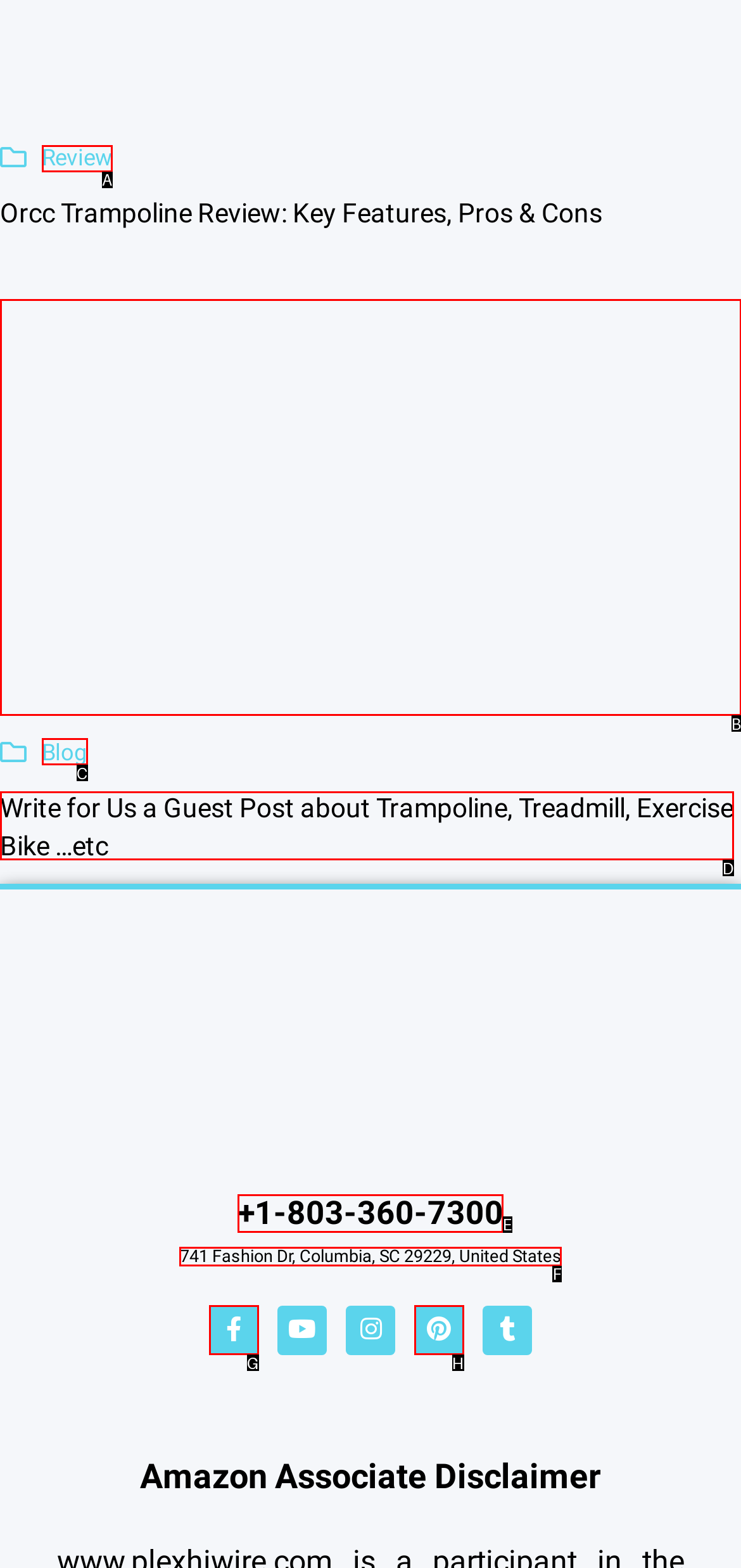Identify the correct UI element to click for the following task: Call the phone number +1-803-360-7300 Choose the option's letter based on the given choices.

E